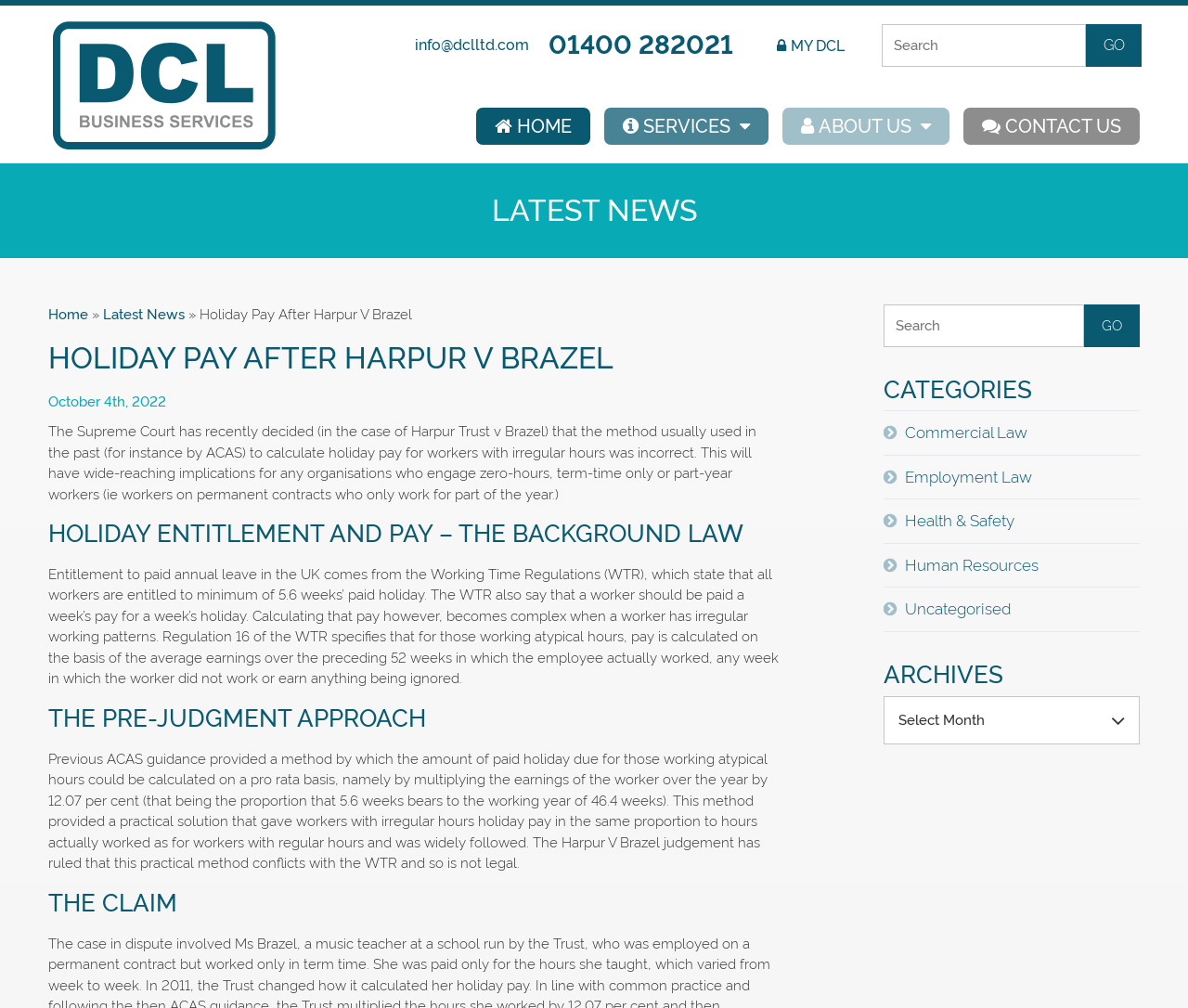Locate the bounding box of the UI element described in the following text: "Health & Safety".

[0.744, 0.496, 0.959, 0.539]